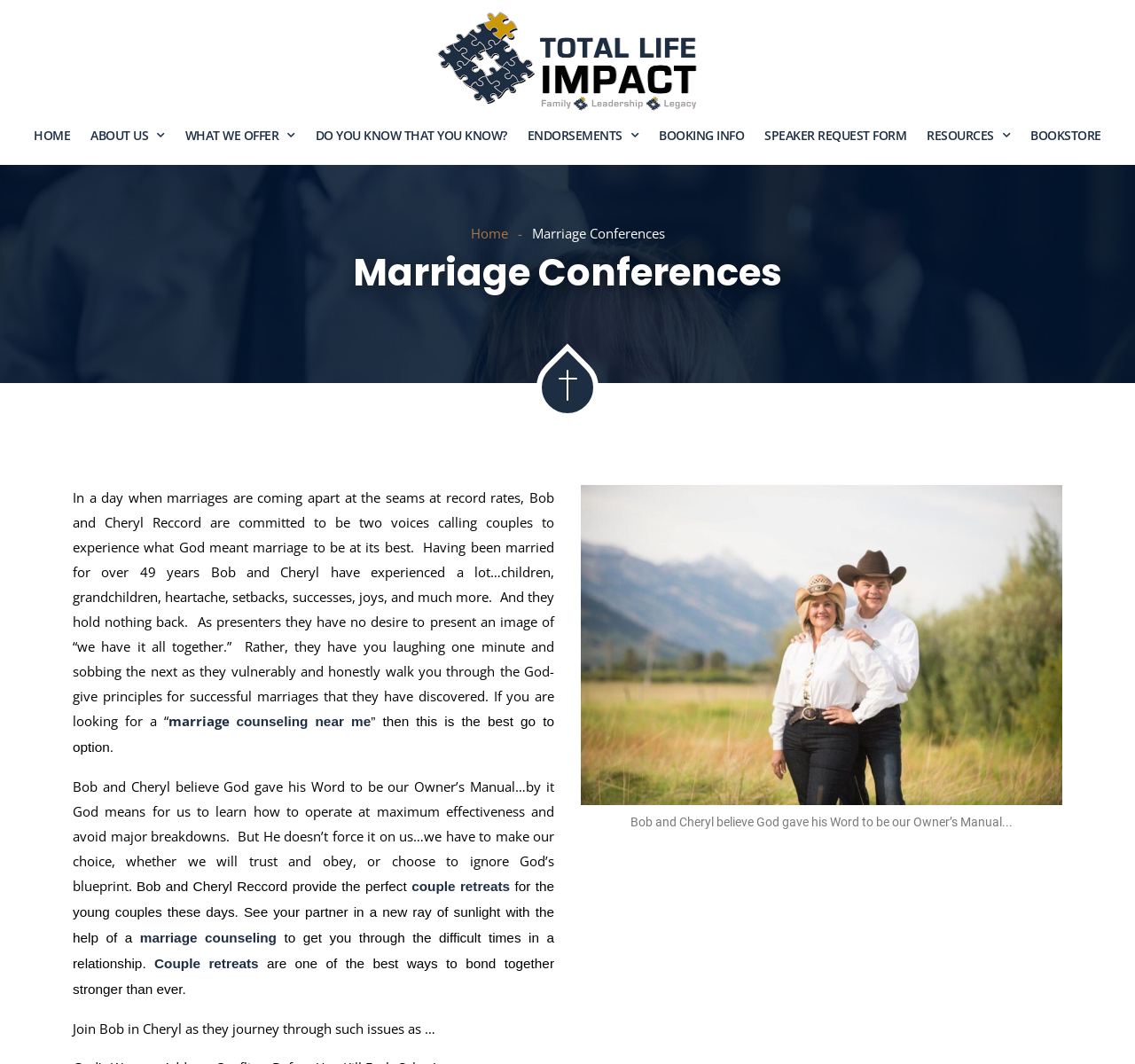Find the bounding box coordinates of the clickable area that will achieve the following instruction: "Click on the 'ABOUT US' dropdown menu".

[0.074, 0.108, 0.151, 0.146]